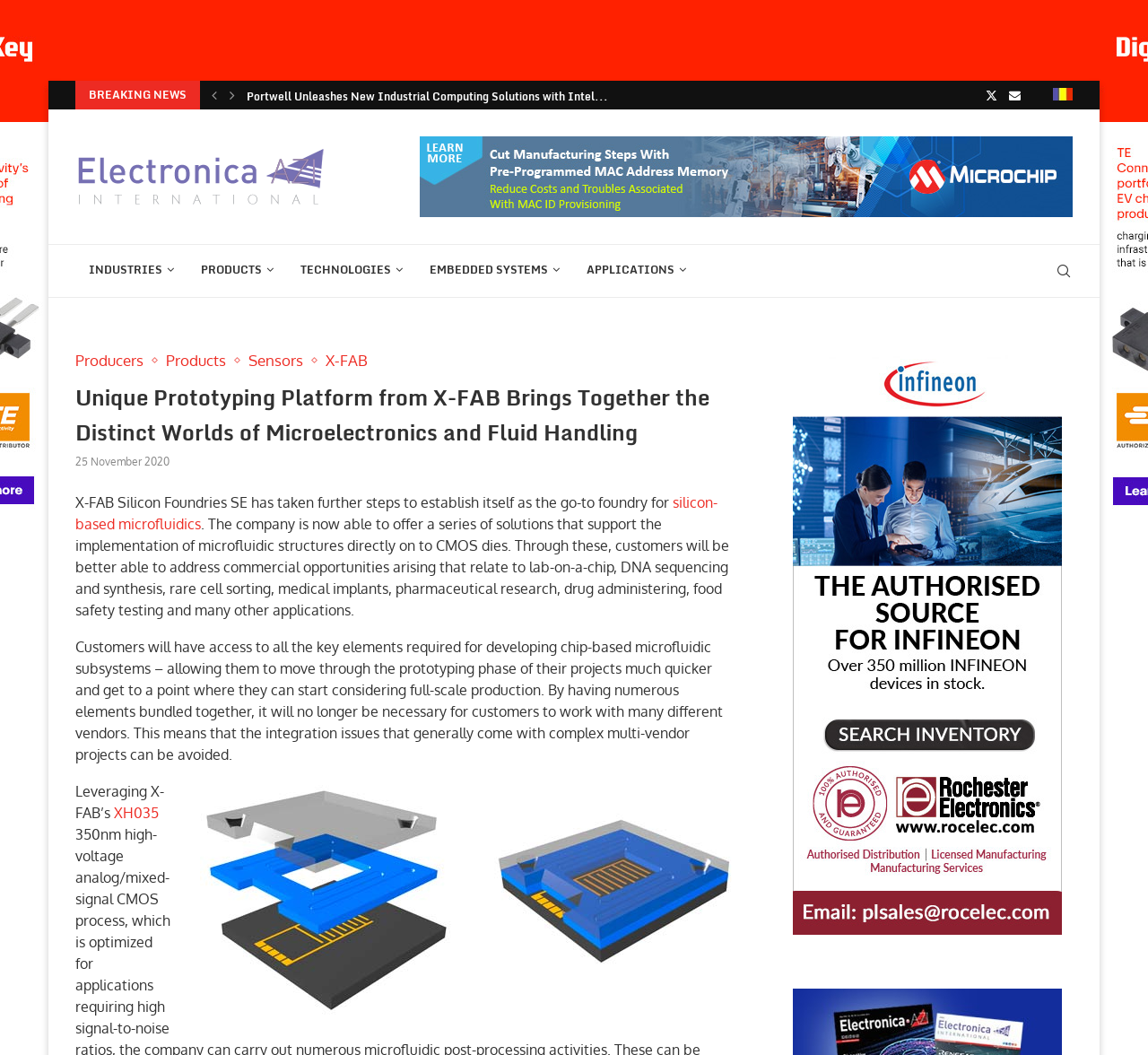For the element described, predict the bounding box coordinates as (top-left x, top-left y, bottom-right x, bottom-right y). All values should be between 0 and 1. Element description: X-FAB

[0.284, 0.333, 0.32, 0.351]